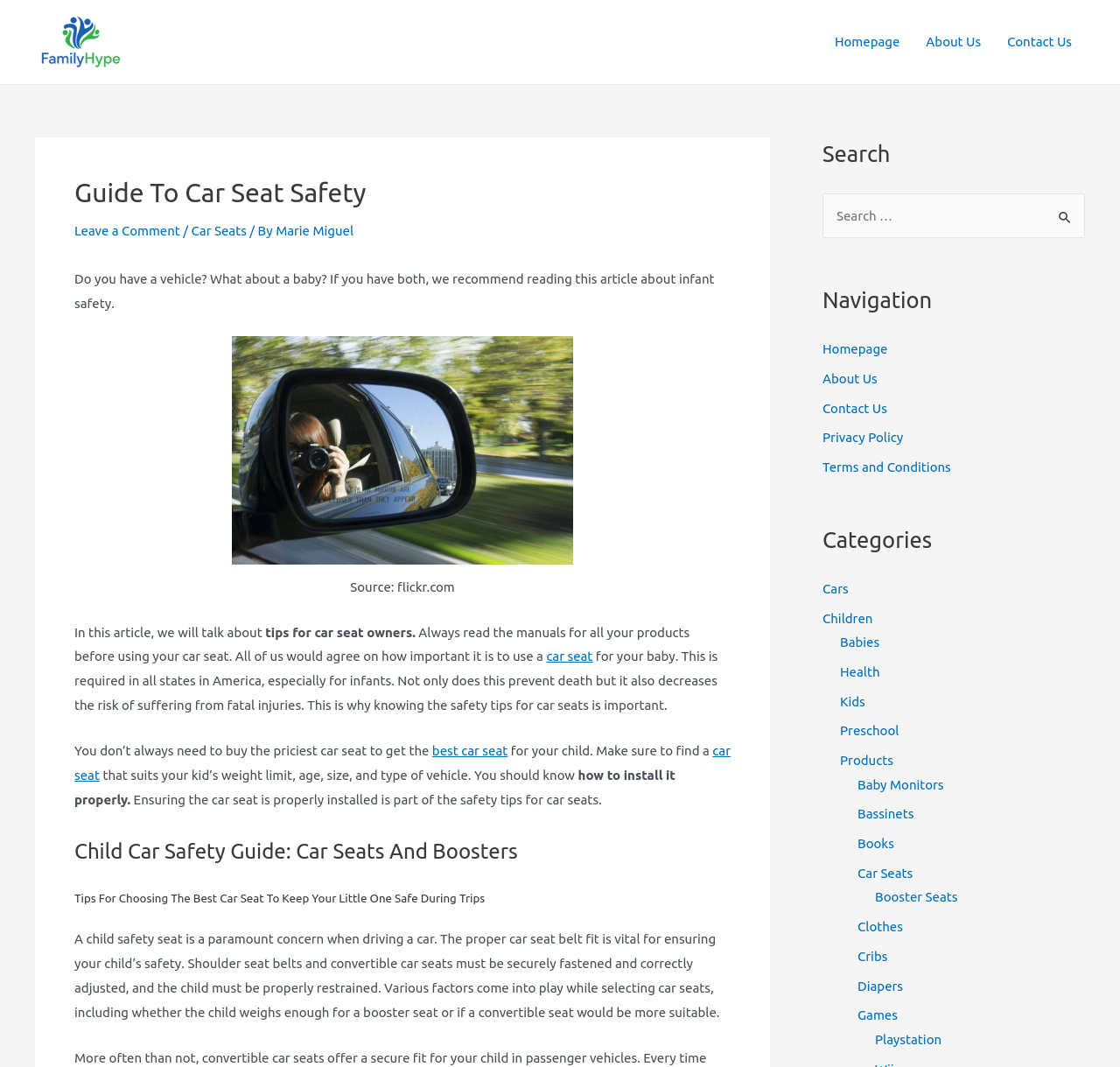Given the element description, predict the bounding box coordinates in the format (top-left x, top-left y, bottom-right x, bottom-right y), using floating point numbers between 0 and 1: Baby Monitors

[0.766, 0.728, 0.843, 0.742]